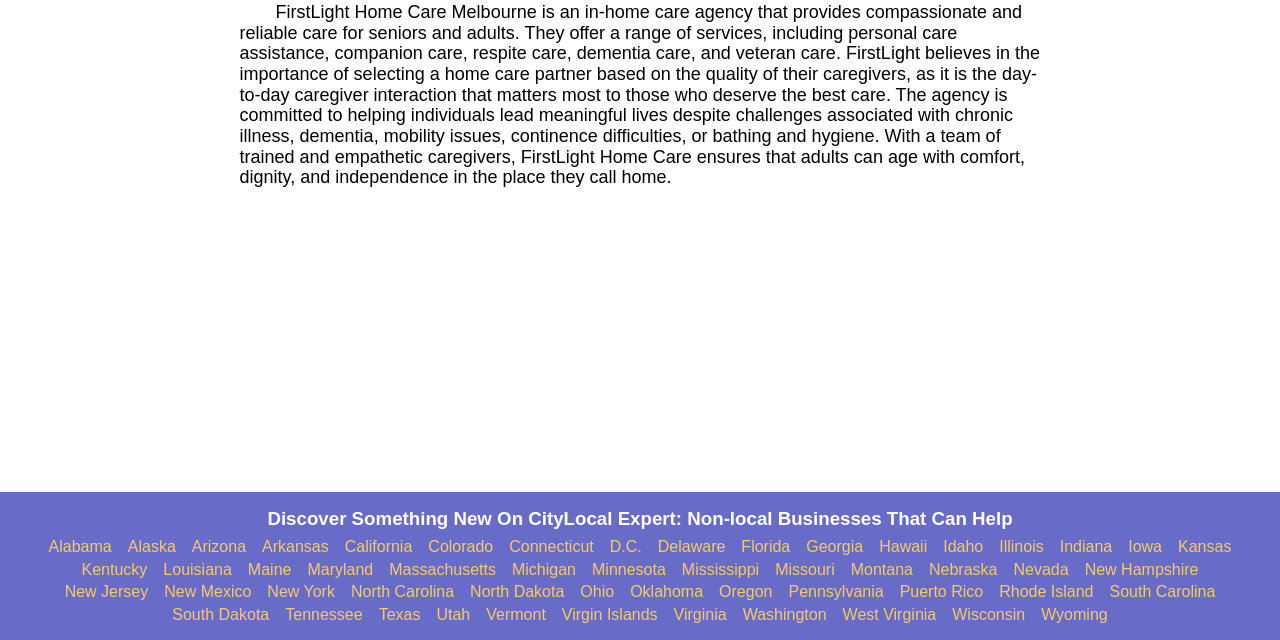Locate the bounding box of the user interface element based on this description: "Kansas".

[0.92, 0.841, 0.962, 0.87]